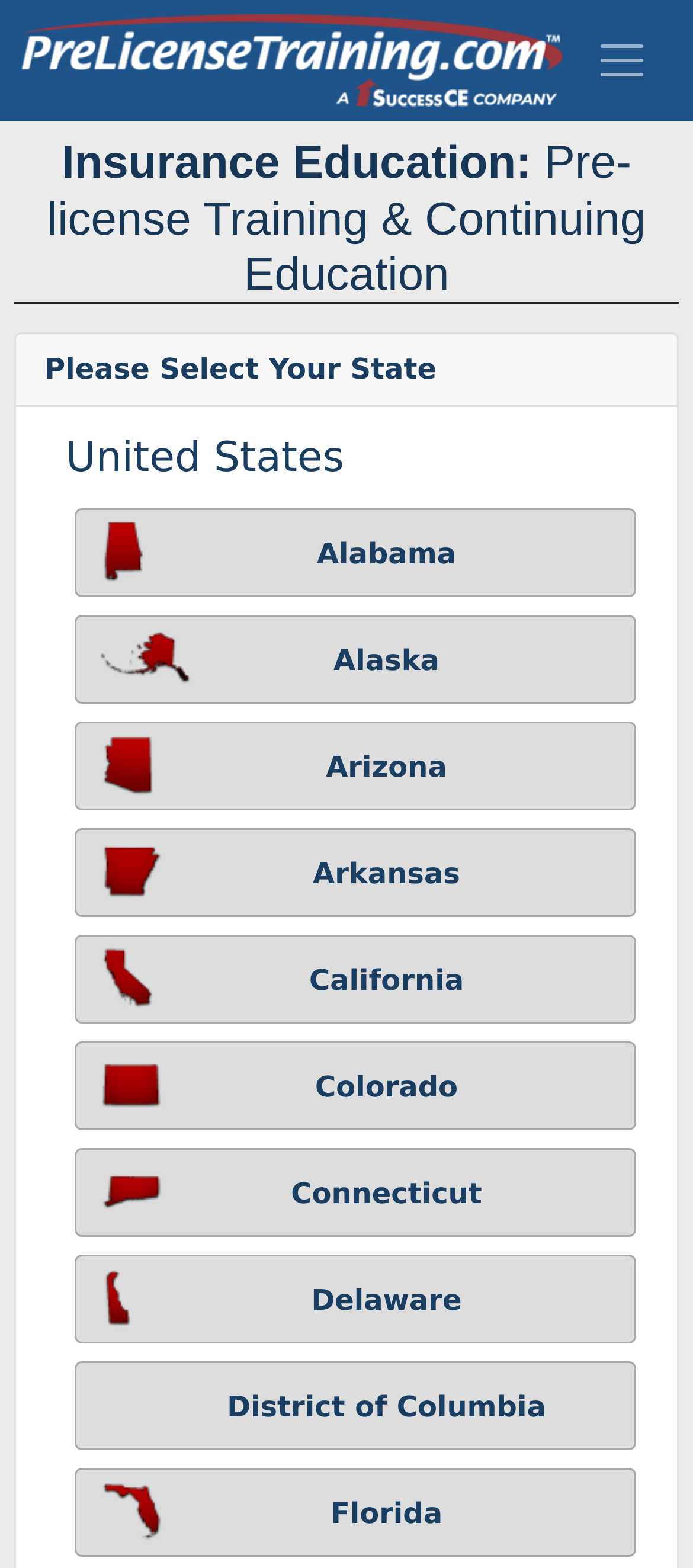Determine the bounding box coordinates of the section I need to click to execute the following instruction: "Select Florida". Provide the coordinates as four float numbers between 0 and 1, i.e., [left, top, right, bottom].

[0.108, 0.936, 0.918, 0.993]